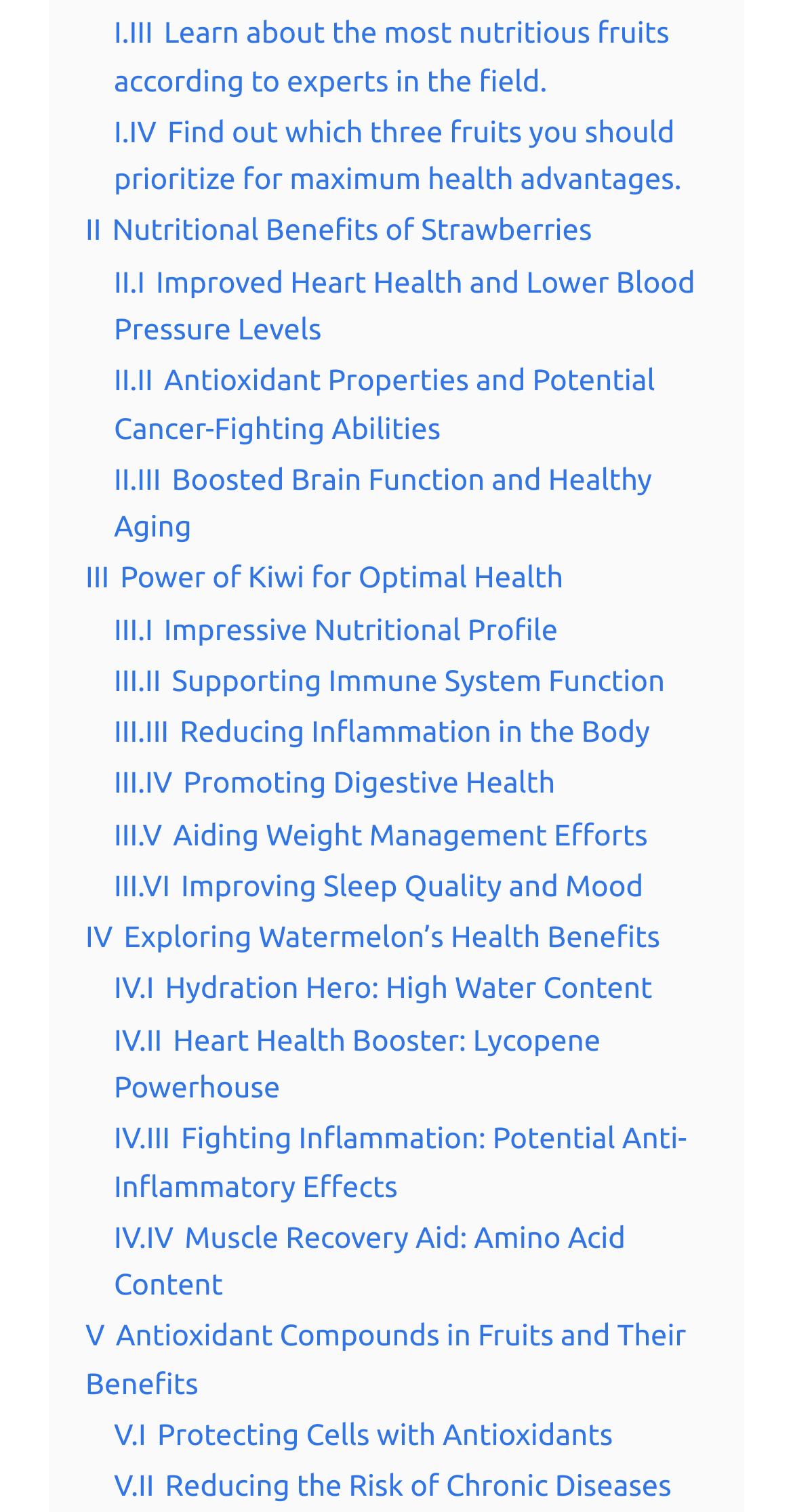Identify the bounding box coordinates of the region I need to click to complete this instruction: "Learn about the most nutritious fruits according to experts in the field".

[0.144, 0.01, 0.844, 0.064]